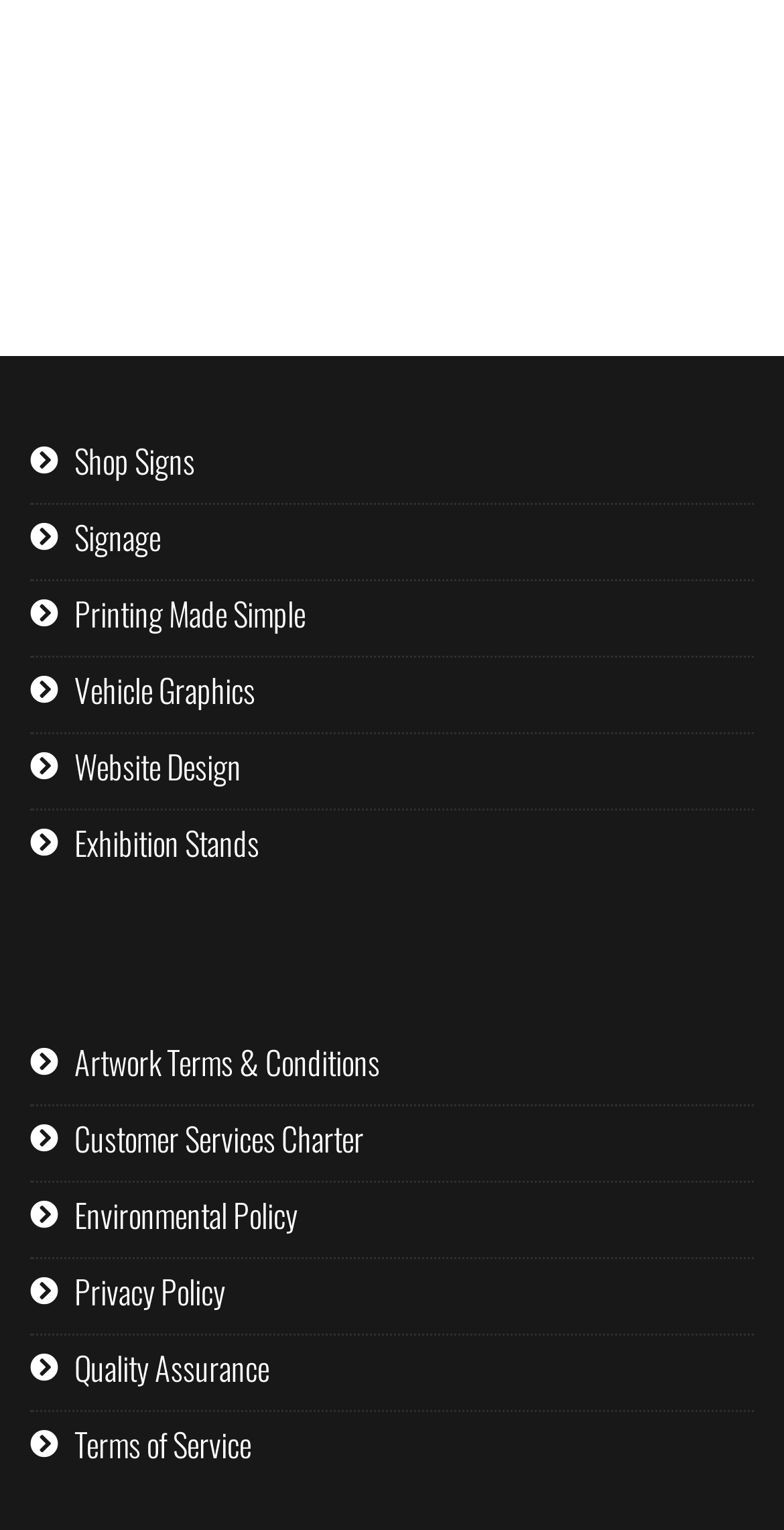Determine the bounding box coordinates for the UI element with the following description: "alt="Forma E Colore"". The coordinates should be four float numbers between 0 and 1, represented as [left, top, right, bottom].

None